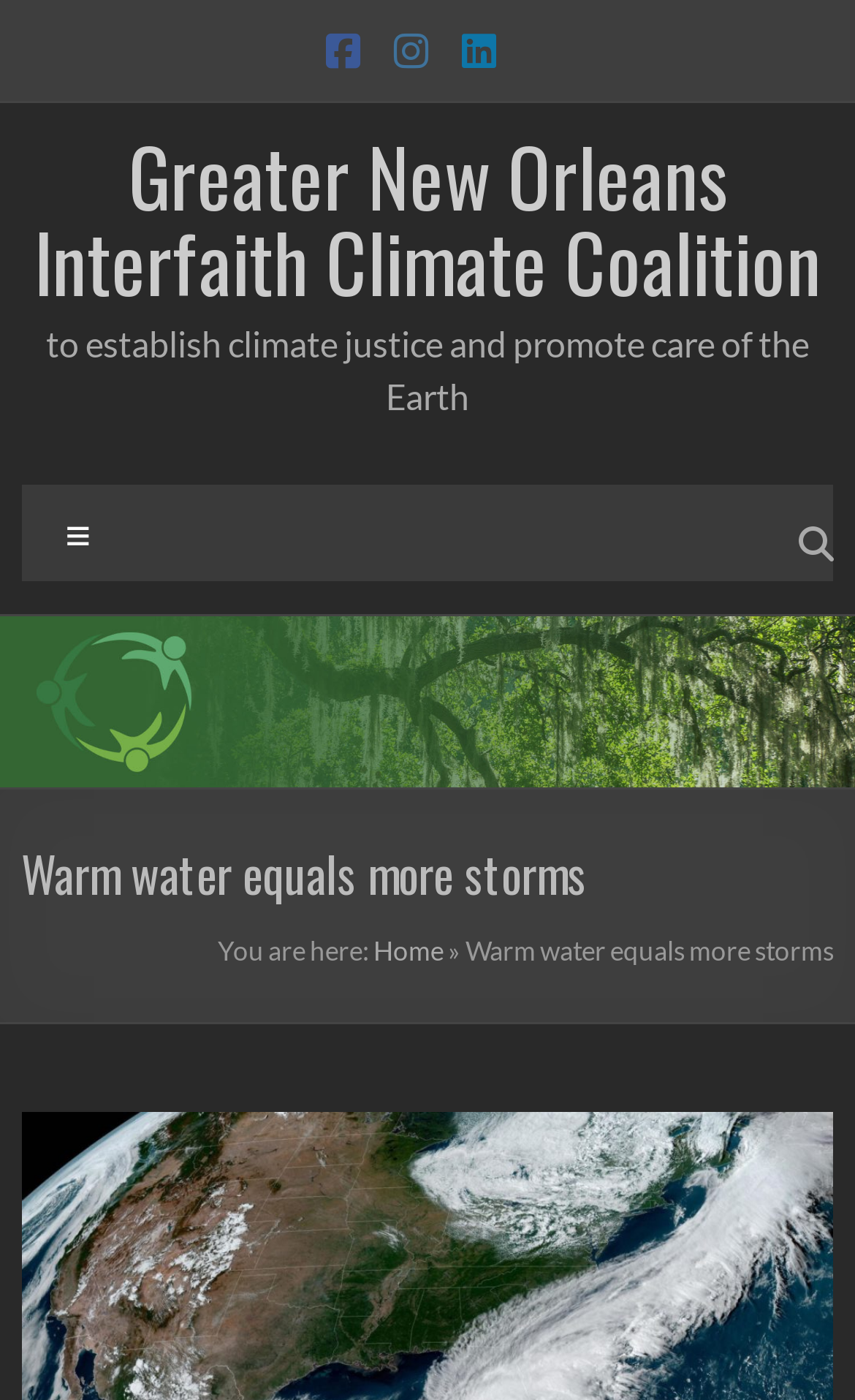Determine the main heading of the webpage and generate its text.

Warm water equals more storms